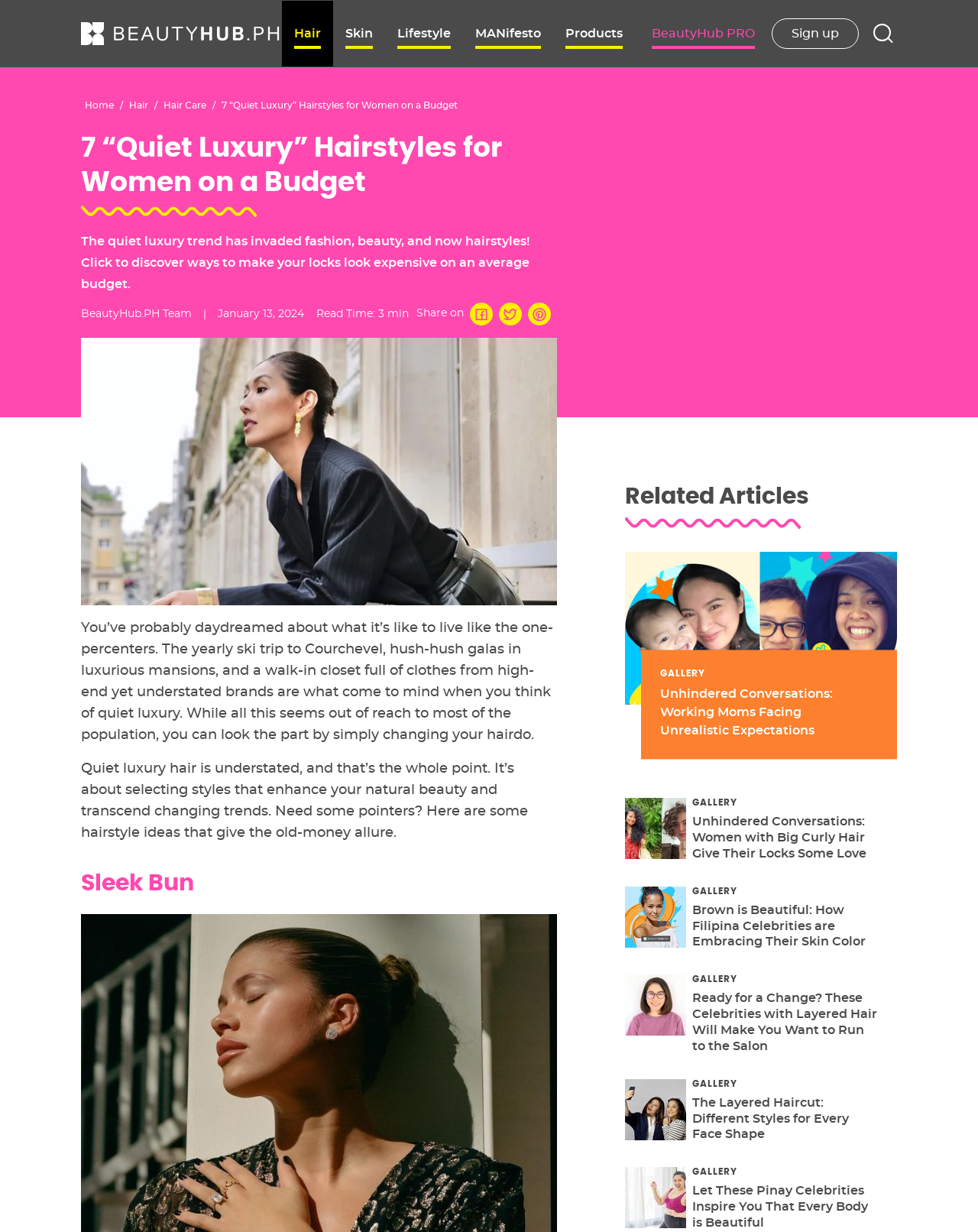How many social media platforms are available for sharing?
Using the information from the image, answer the question thoroughly.

There are three social media platforms available for sharing because there are three links with images of Facebook, Twitter, and Pinterest, under the 'Share on' section.